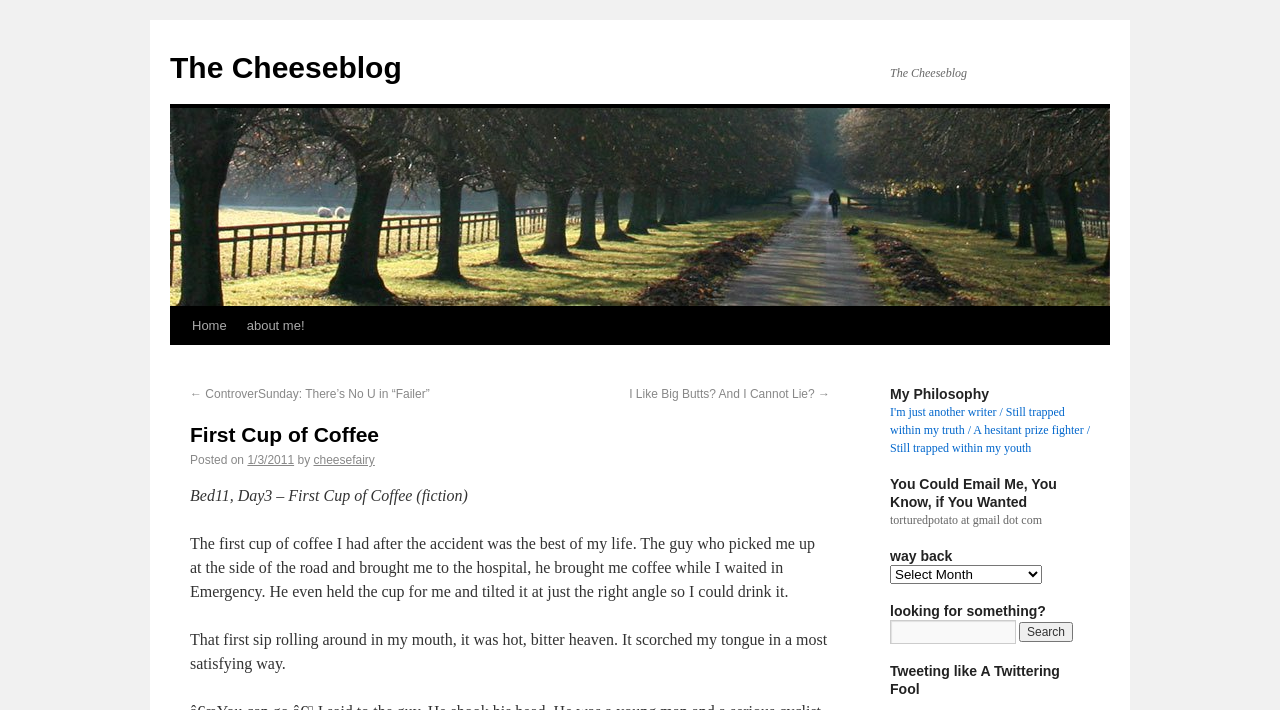Determine the bounding box coordinates of the clickable region to execute the instruction: "view ControverSunday post". The coordinates should be four float numbers between 0 and 1, denoted as [left, top, right, bottom].

[0.148, 0.545, 0.336, 0.565]